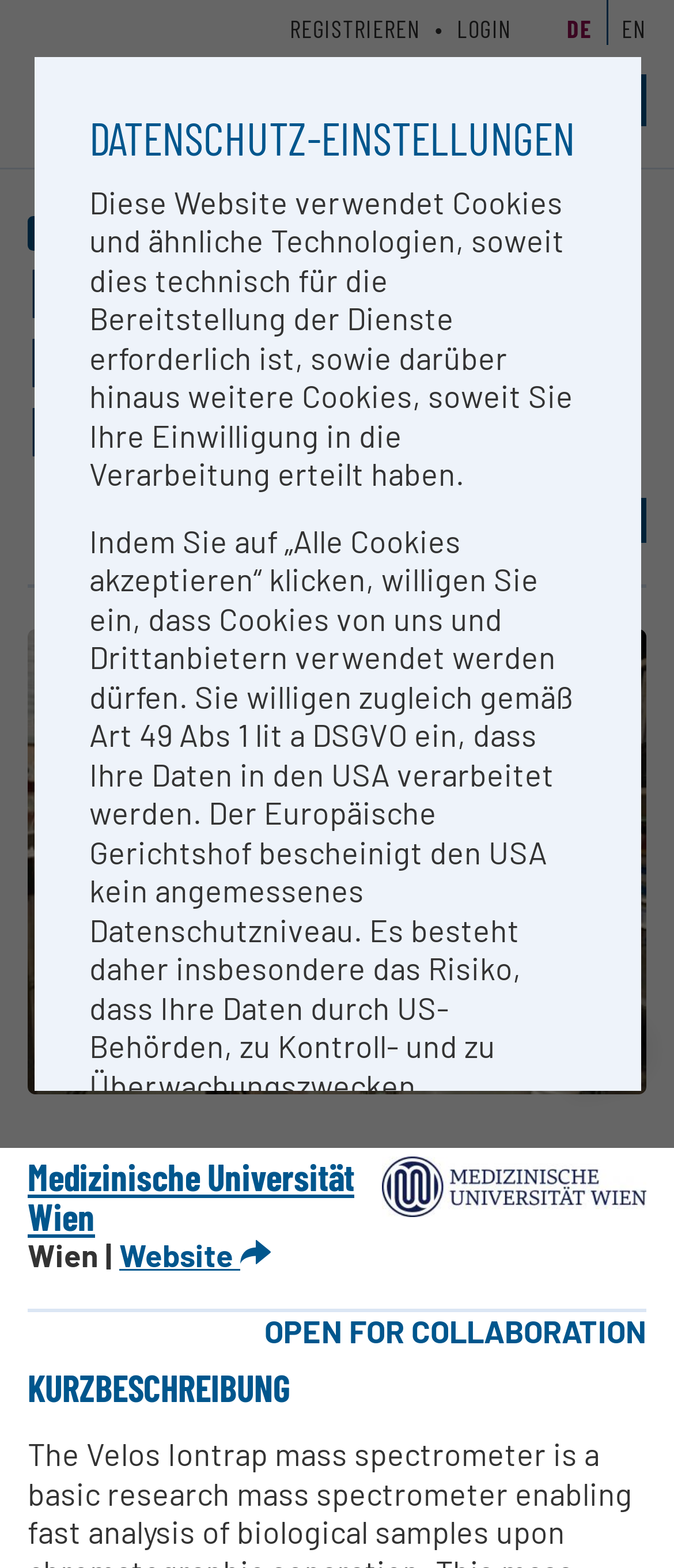What is the institution associated with the mass spectrometer?
Give a thorough and detailed response to the question.

The institution associated with the mass spectrometer can be found in the heading 'Medizinische Universität Wien' which is located in the middle of the webpage.